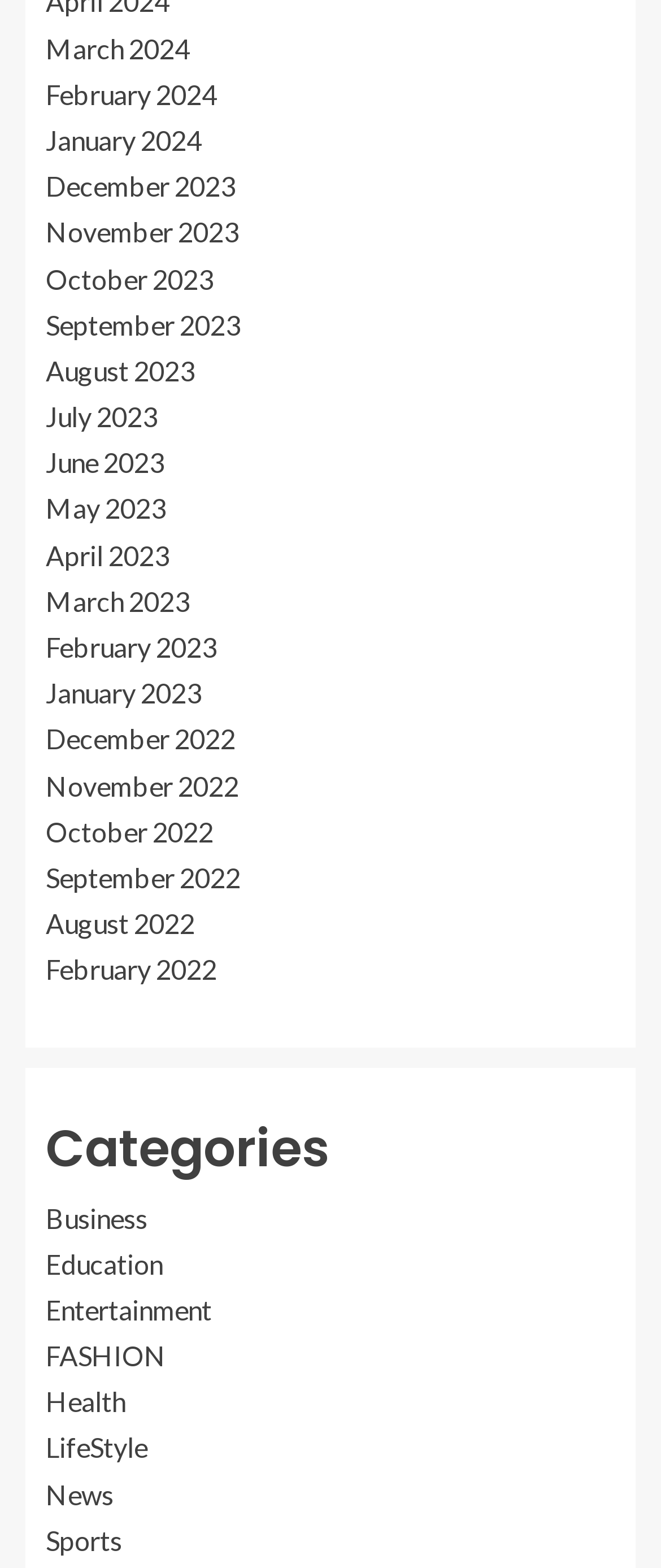Provide a brief response to the question using a single word or phrase: 
What is the earliest month listed on the webpage?

February 2022